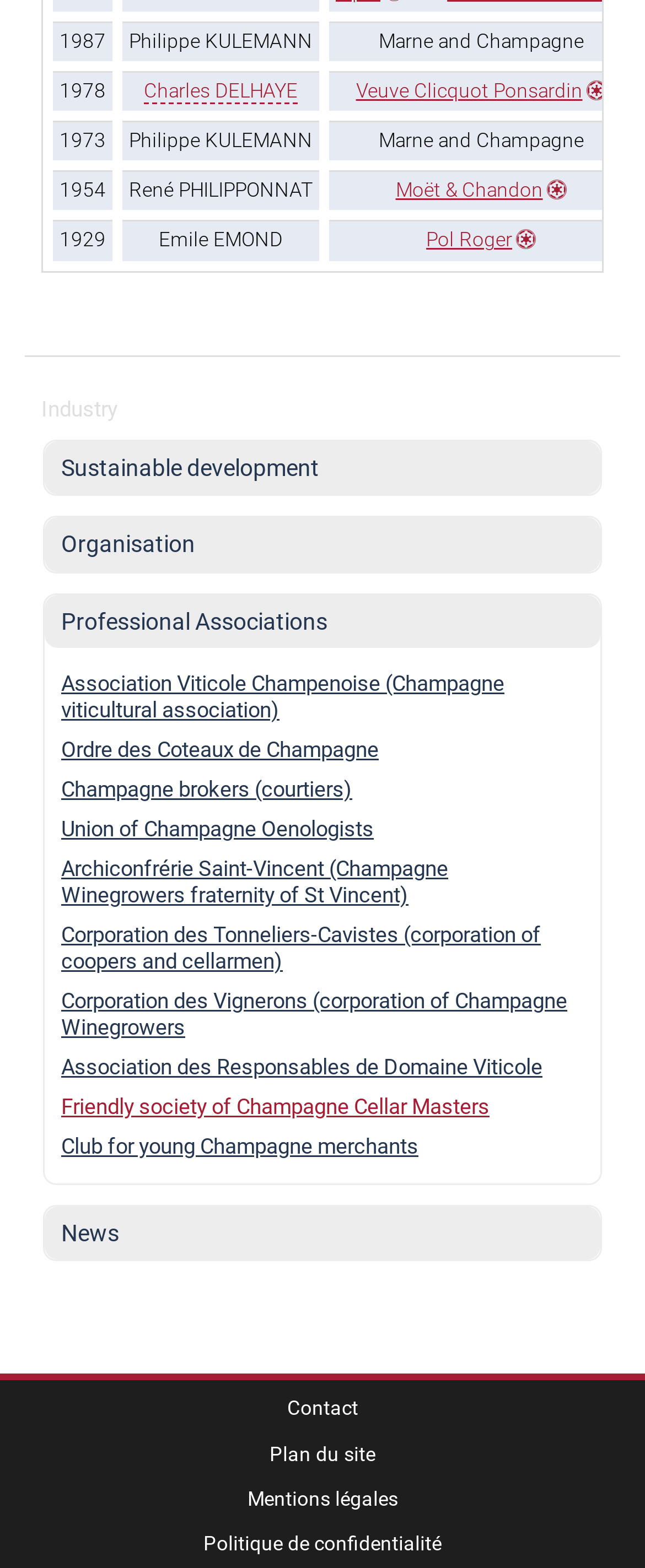Use a single word or phrase to answer the question:
How many links are in the tablist?

15